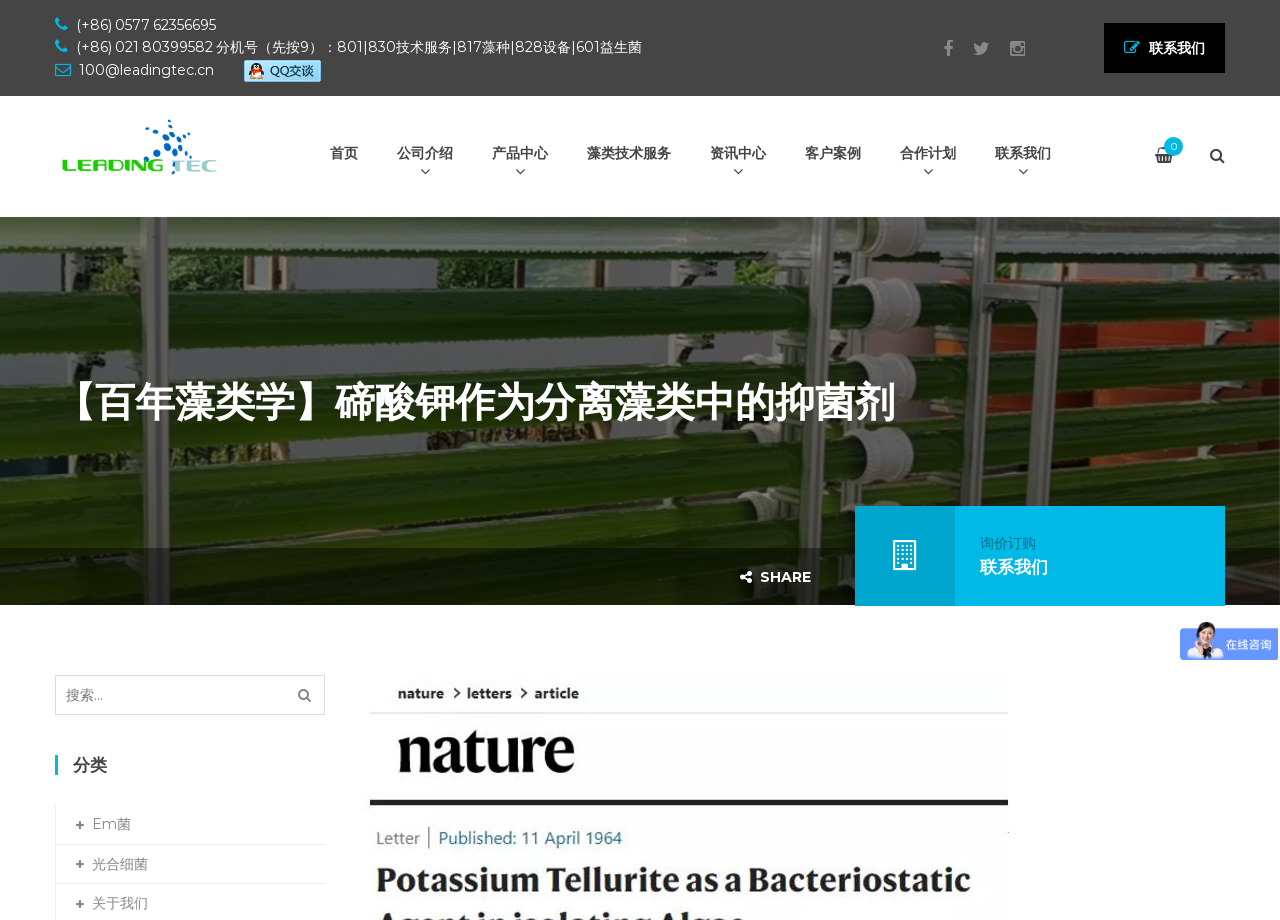Identify the coordinates of the bounding box for the element that must be clicked to accomplish the instruction: "check the product center".

[0.384, 0.105, 0.428, 0.23]